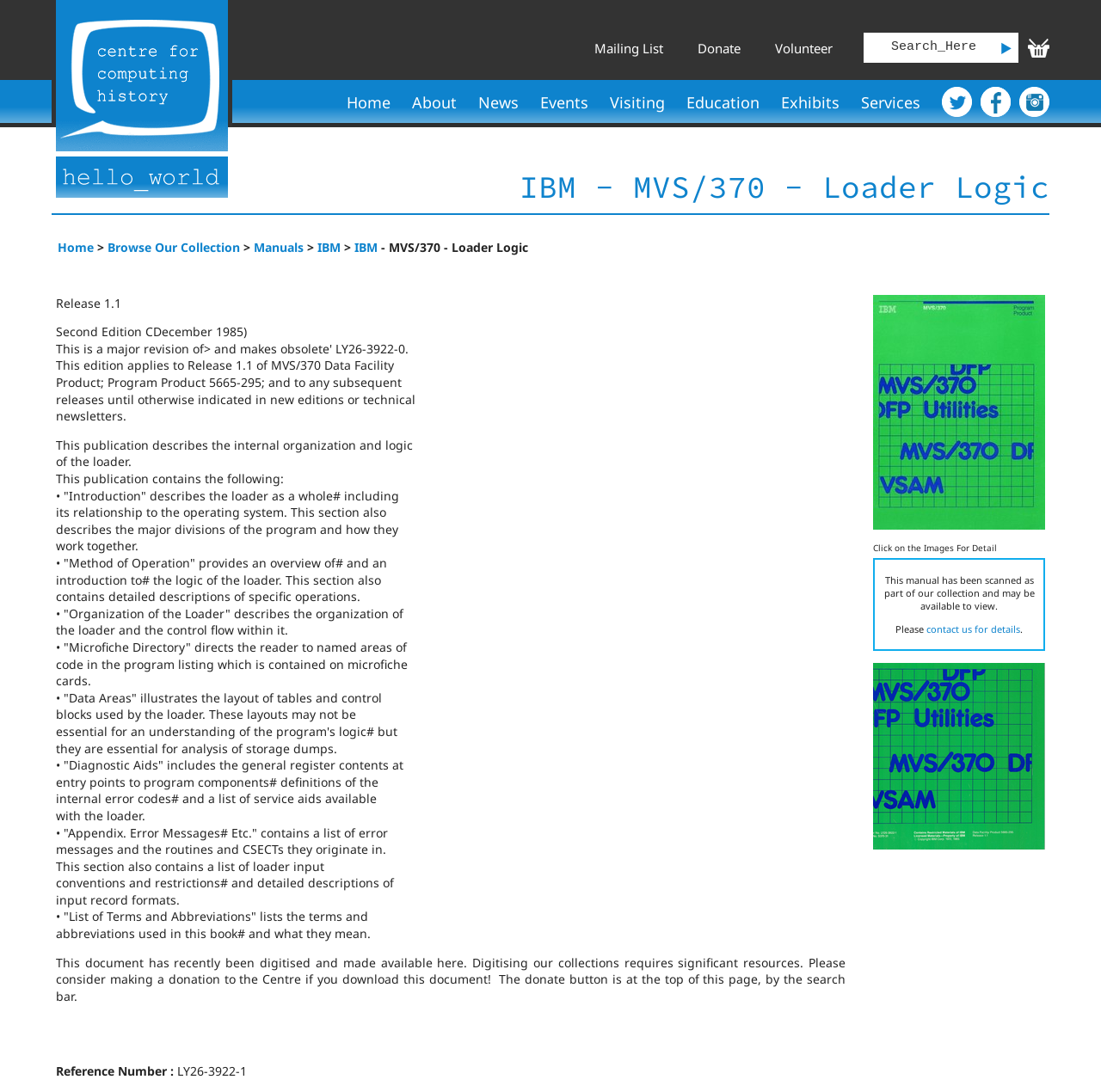Please identify the bounding box coordinates of the element's region that needs to be clicked to fulfill the following instruction: "Click on Prev". The bounding box coordinates should consist of four float numbers between 0 and 1, i.e., [left, top, right, bottom].

None